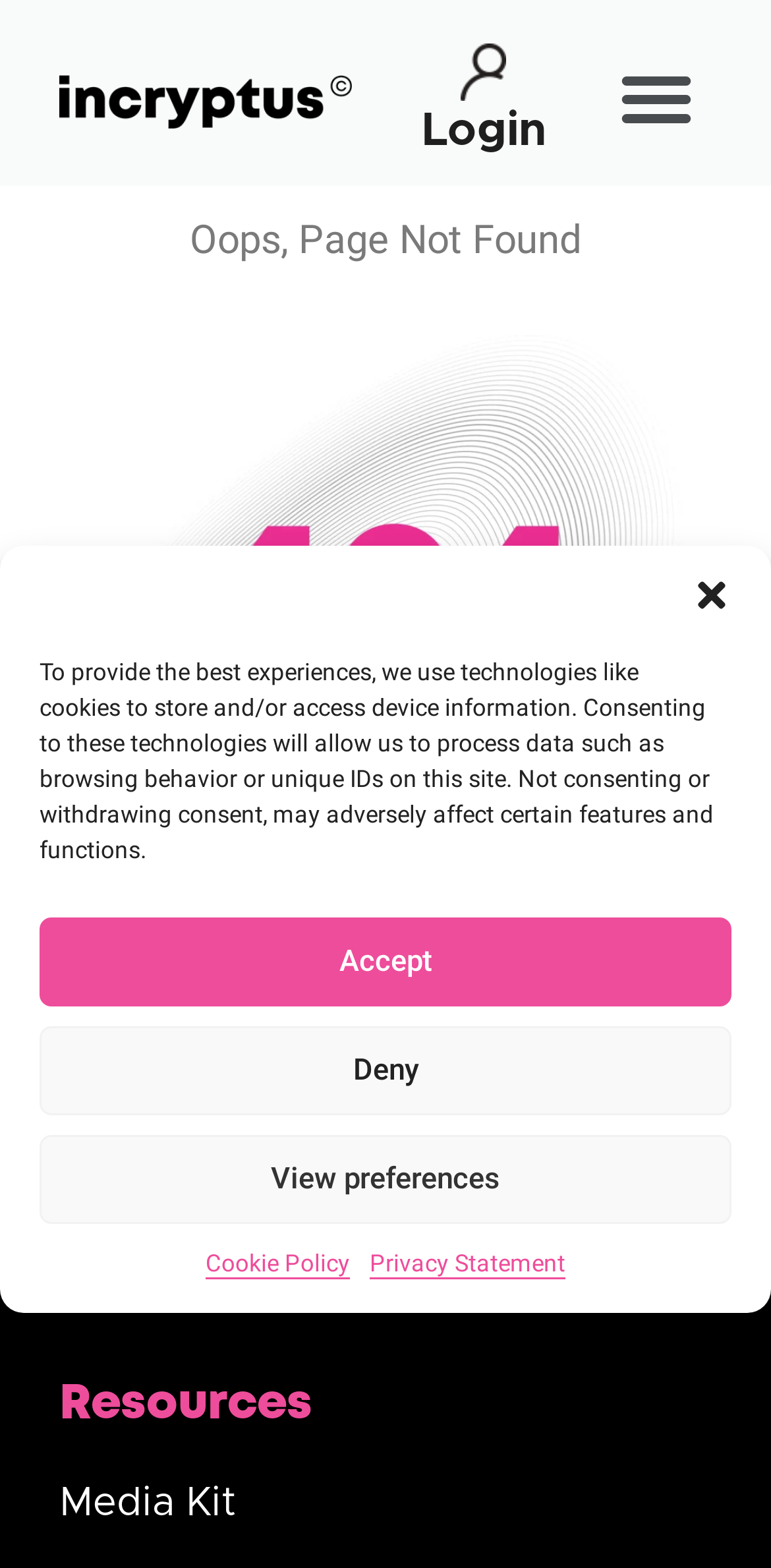What is the error message displayed?
Carefully analyze the image and provide a thorough answer to the question.

The error message is displayed in a static text element with a bounding box of [0.246, 0.137, 0.754, 0.167], which indicates that the page is not found.